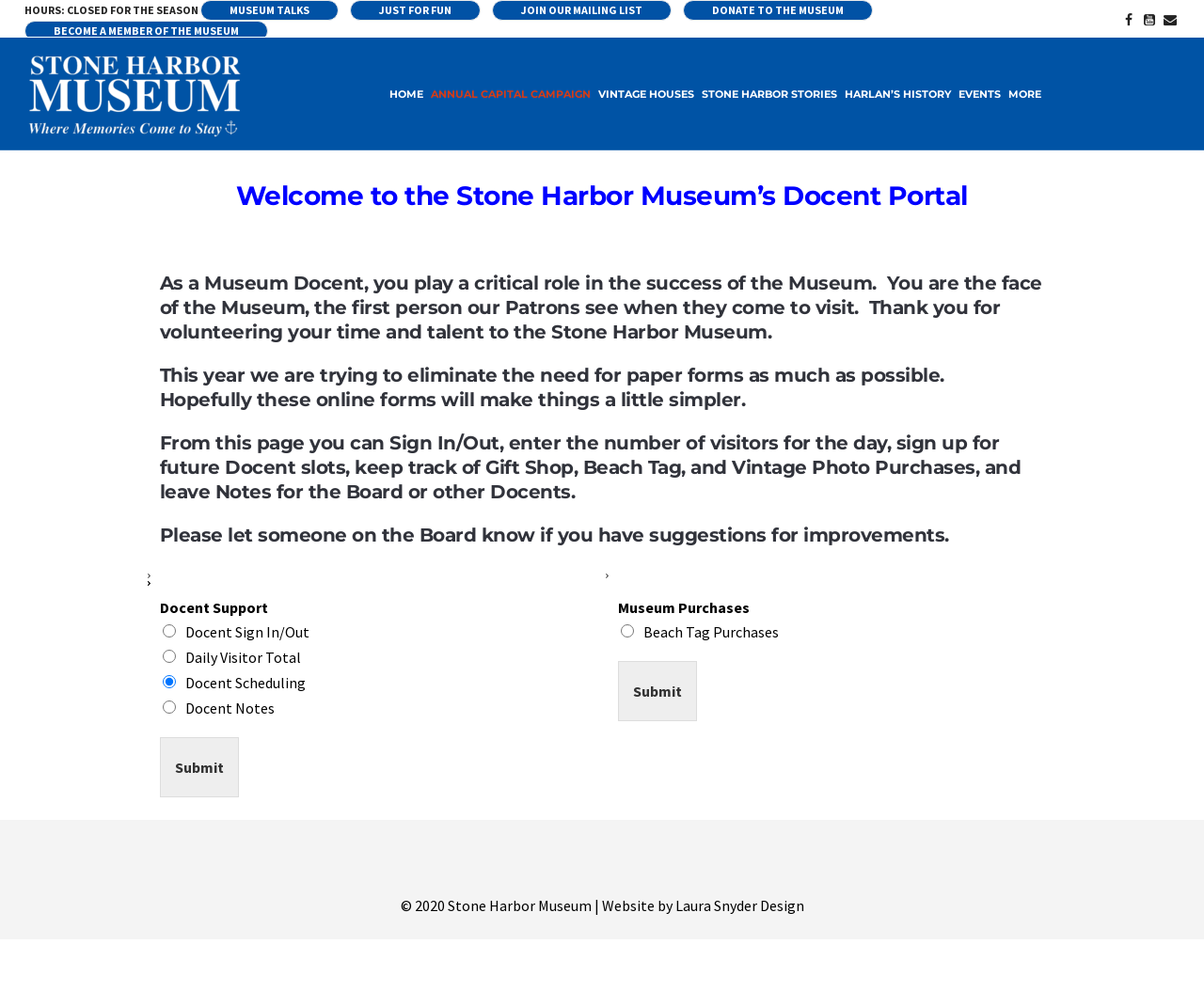Identify the bounding box coordinates of the clickable section necessary to follow the following instruction: "Click the 'MUSEUM TALKS' link". The coordinates should be presented as four float numbers from 0 to 1, i.e., [left, top, right, bottom].

[0.166, 0.0, 0.281, 0.021]